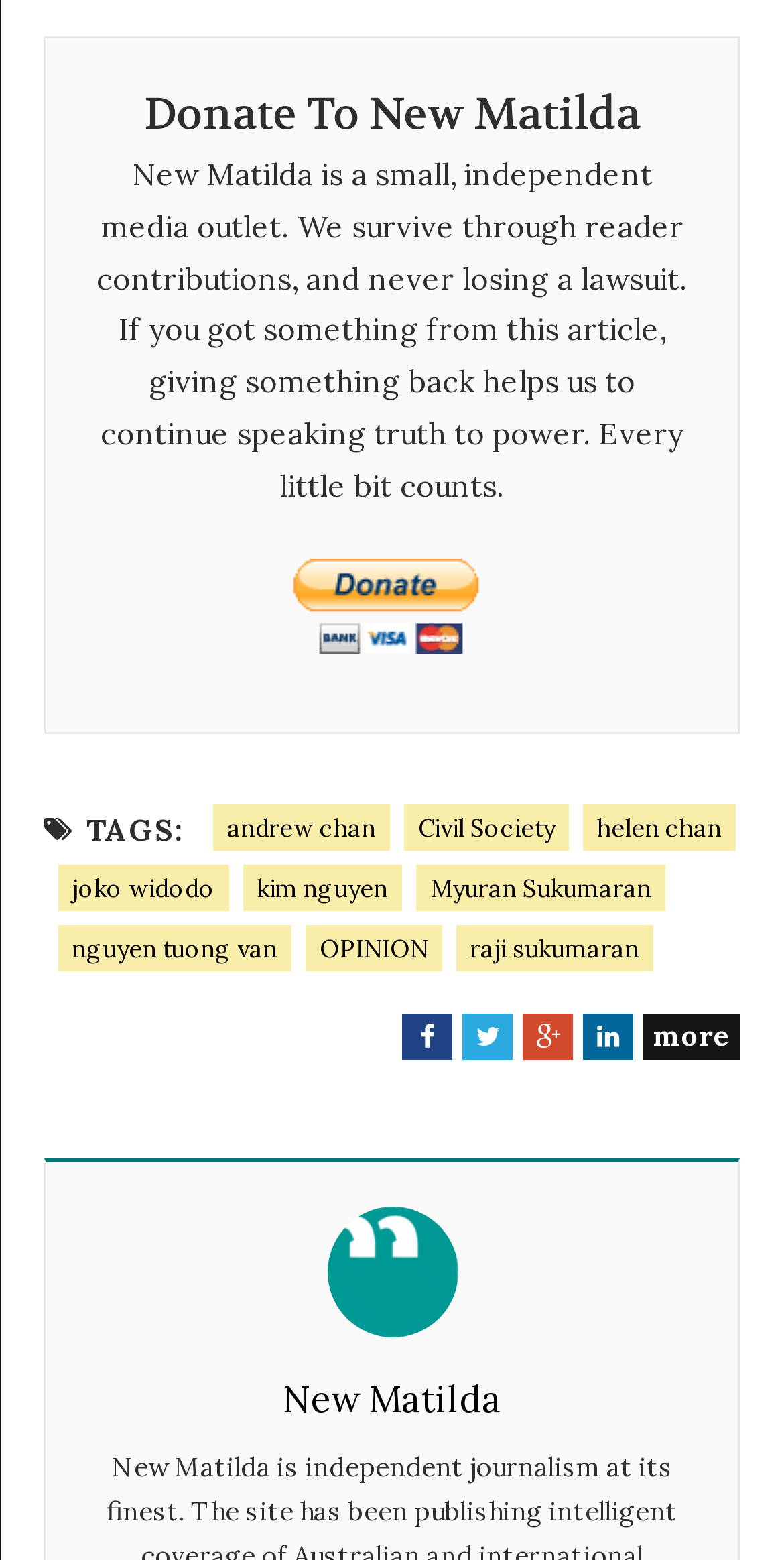Pinpoint the bounding box coordinates of the clickable area necessary to execute the following instruction: "Donate to New Matilda using PayPal". The coordinates should be given as four float numbers between 0 and 1, namely [left, top, right, bottom].

[0.331, 0.347, 0.656, 0.431]